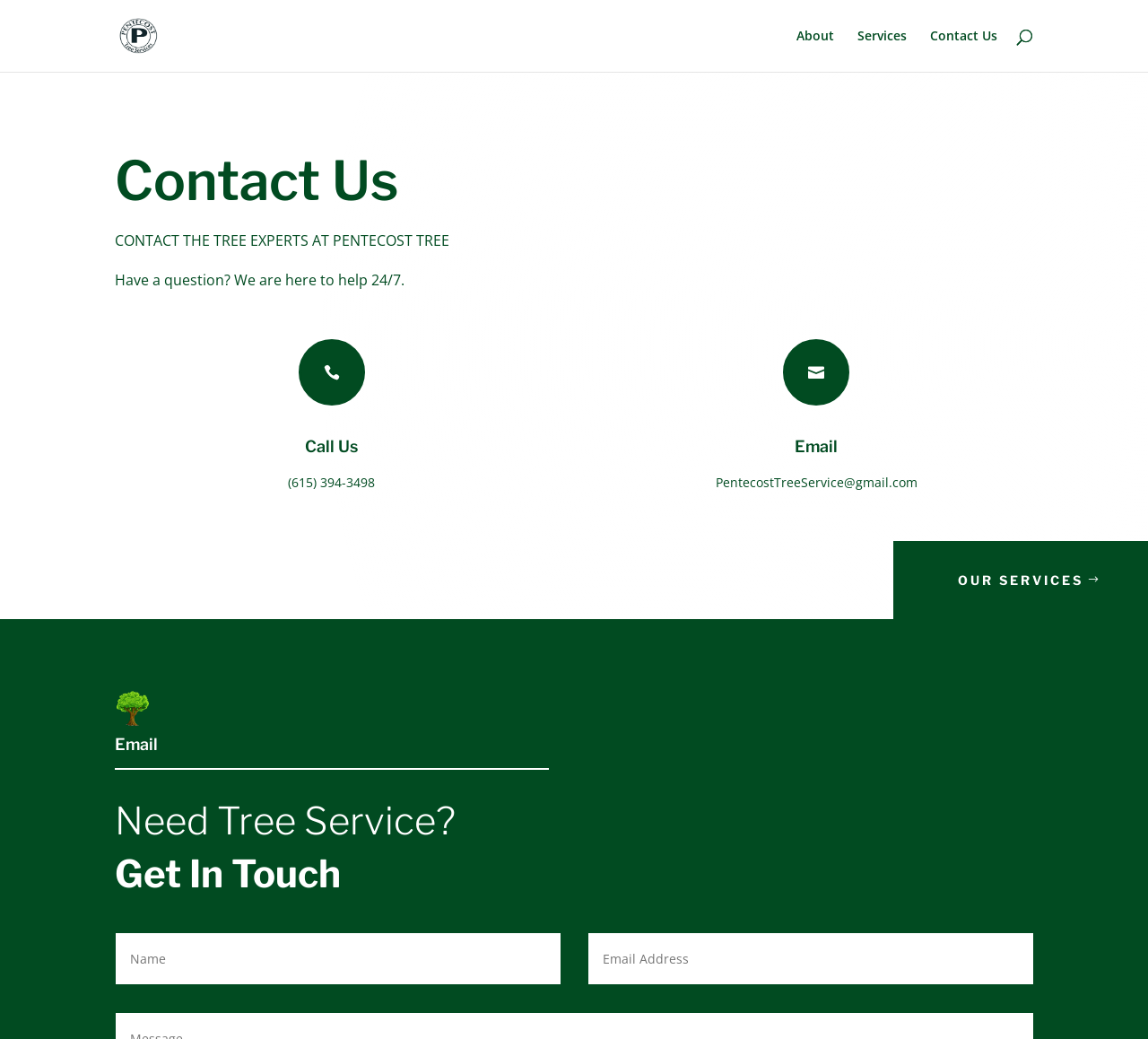What is the email address to contact Pentecost Tree Service?
Please give a detailed and elaborate answer to the question.

I found the email address by looking at the 'Email' section, where it is listed as 'PentecostTreeService@gmail.com'.